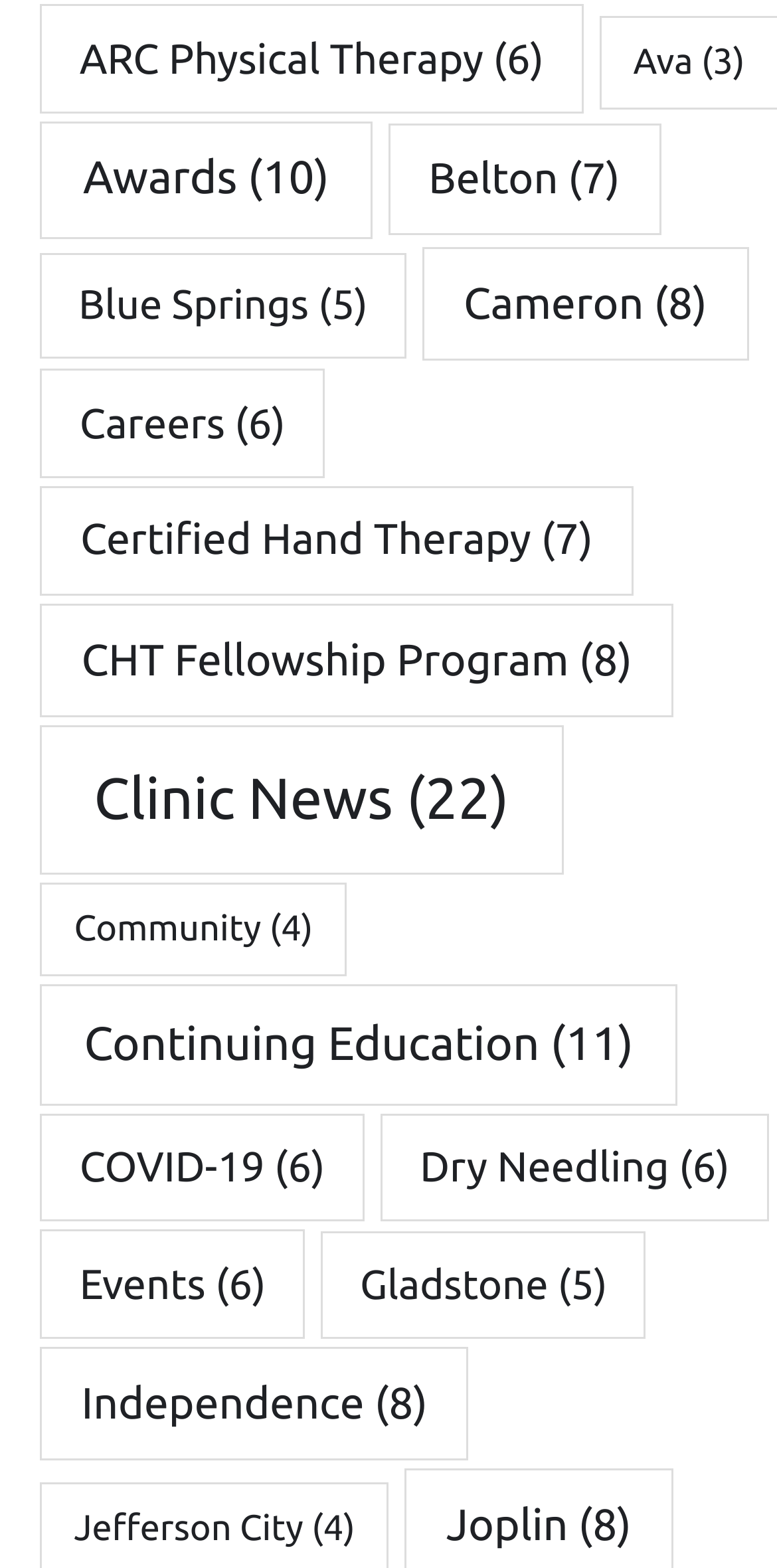Give a one-word or one-phrase response to the question:
What is the topic of the link below 'Awards'?

Belton